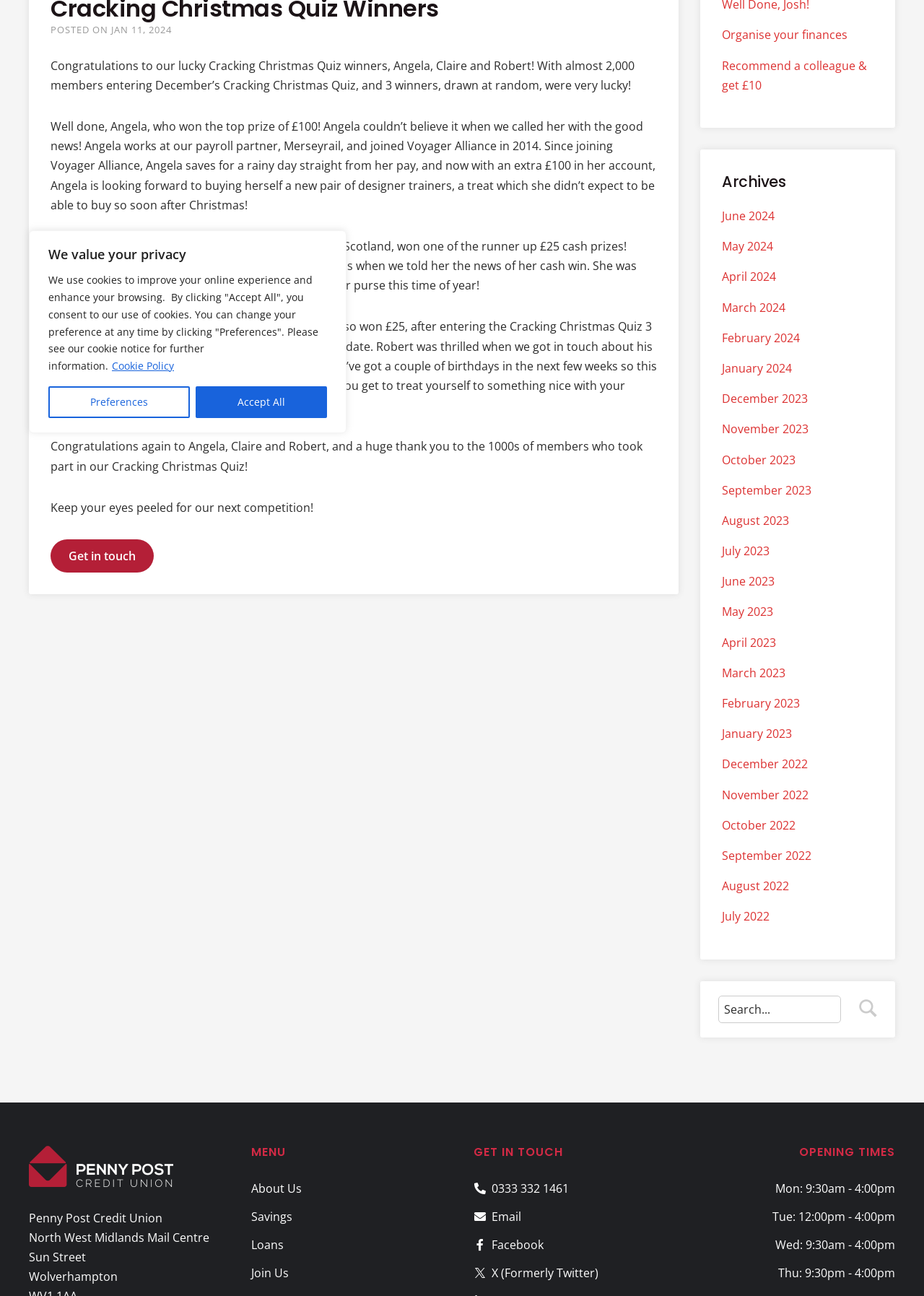Given the description of a UI element: "July 2022", identify the bounding box coordinates of the matching element in the webpage screenshot.

[0.781, 0.701, 0.833, 0.713]